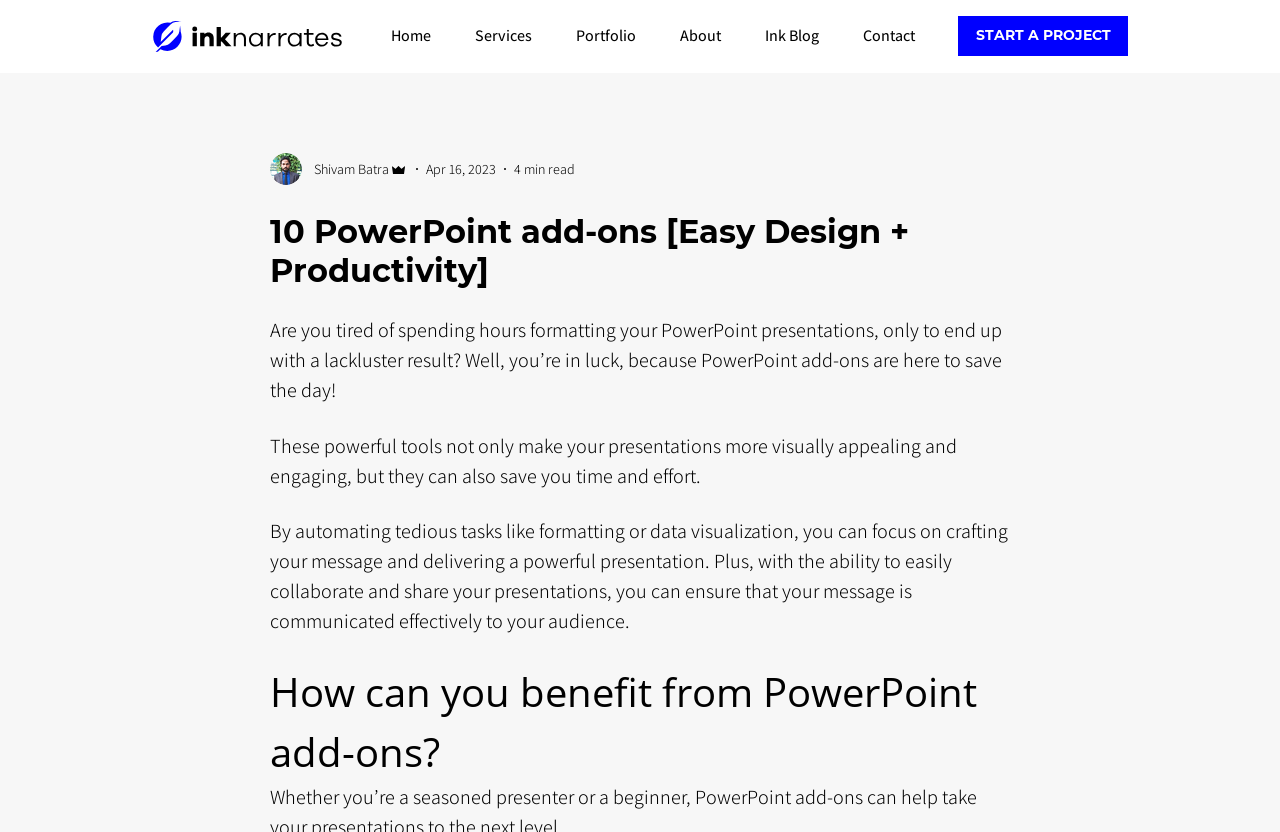Extract the bounding box of the UI element described as: "Contact".

[0.674, 0.025, 0.715, 0.06]